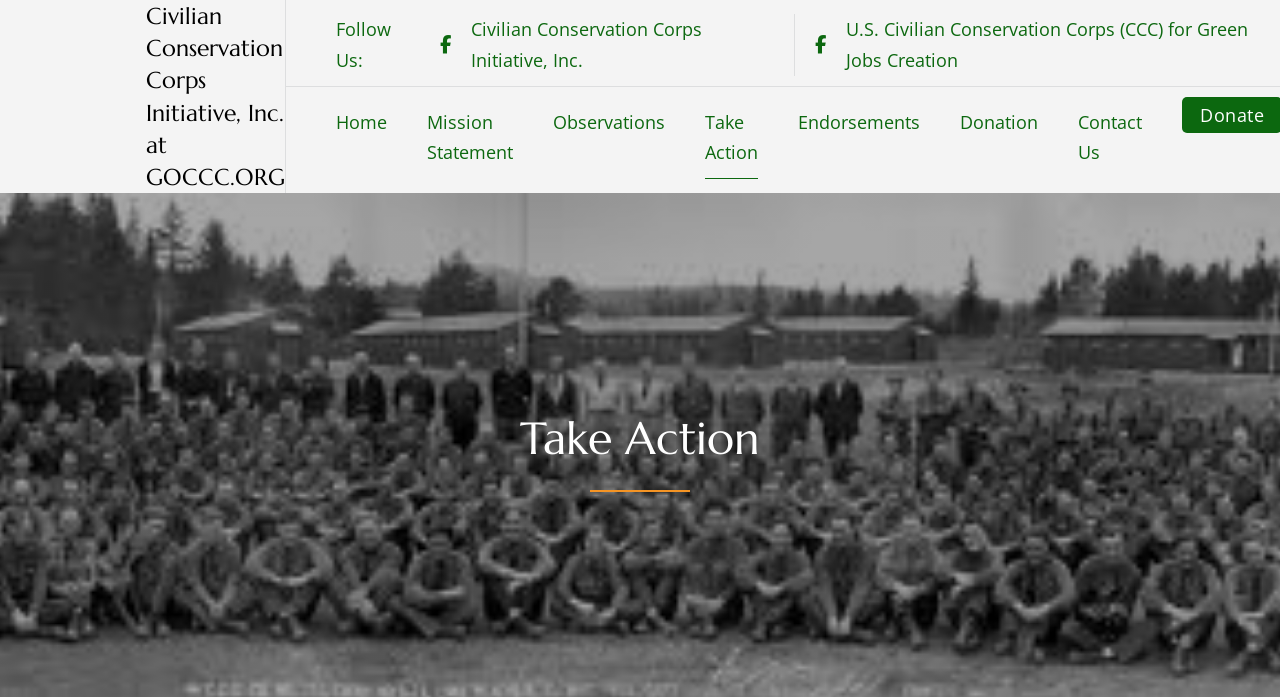What is the last menu item?
Based on the screenshot, provide a one-word or short-phrase response.

Contact Us